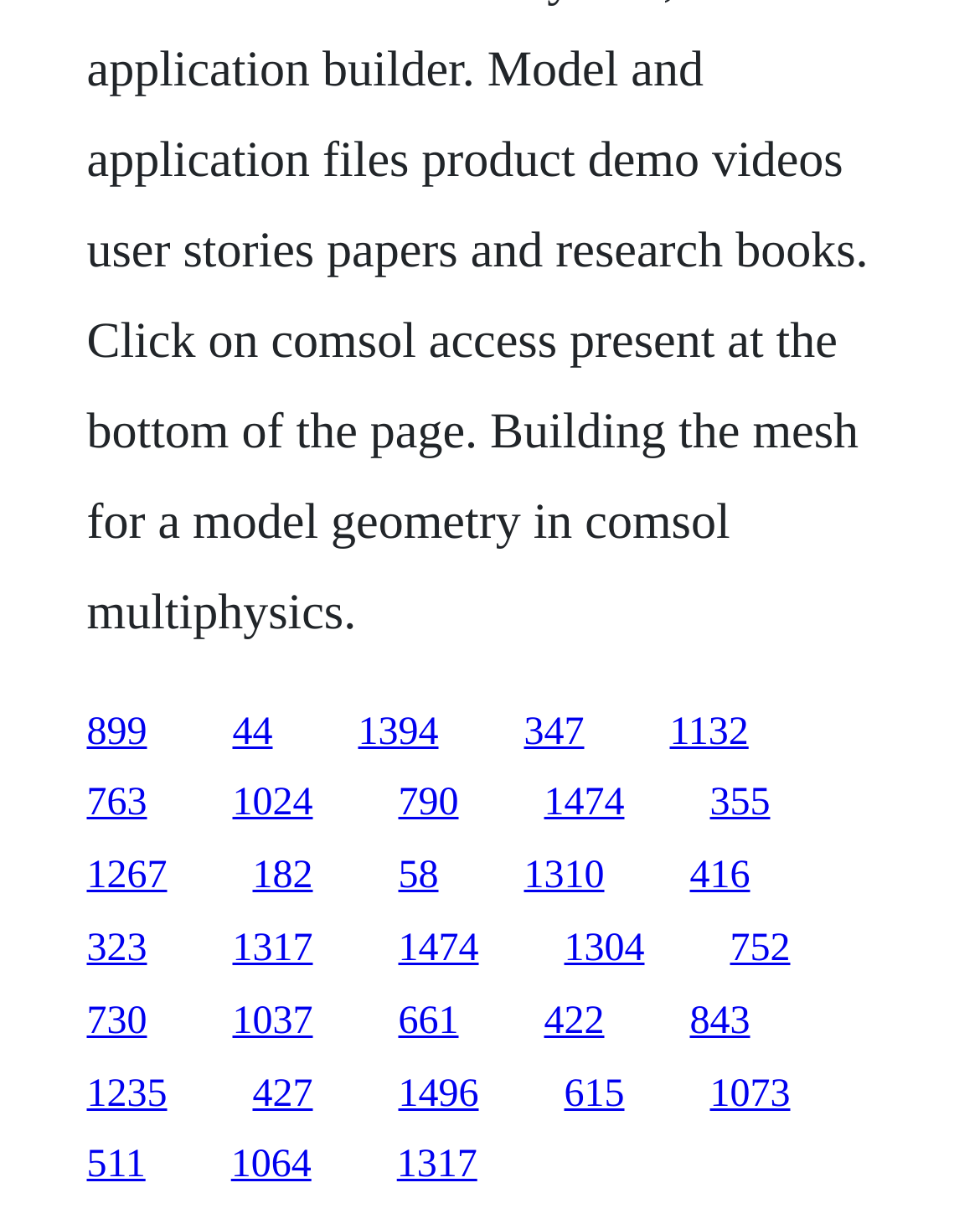Answer the question using only one word or a concise phrase: How many links are on the webpage?

46